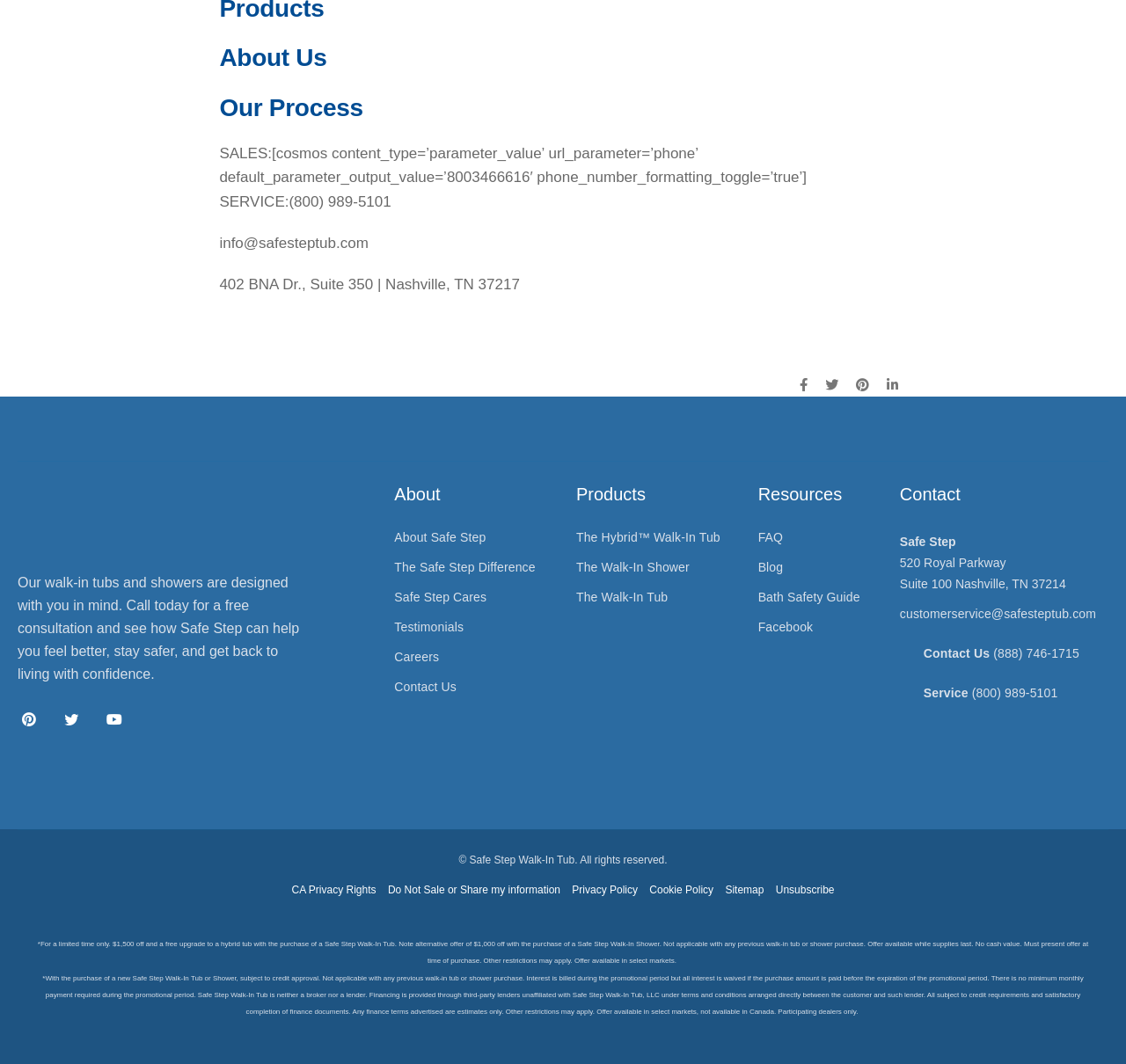Please respond in a single word or phrase: 
What is the phone number for sales?

800-346-6616